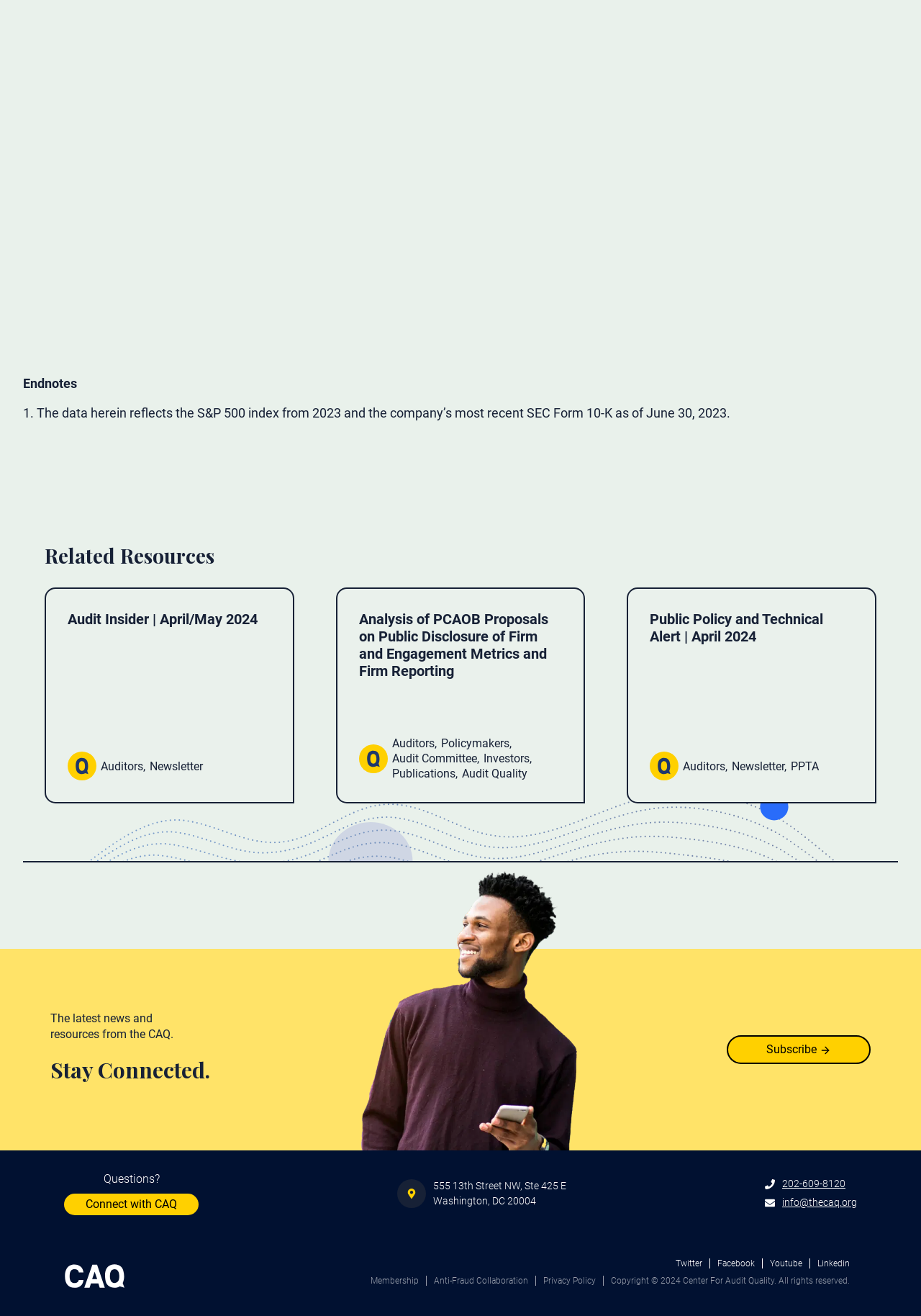Please respond in a single word or phrase: 
What is the address of CAQ?

555 13th Street NW, Ste 425 E, Washington, DC 20004